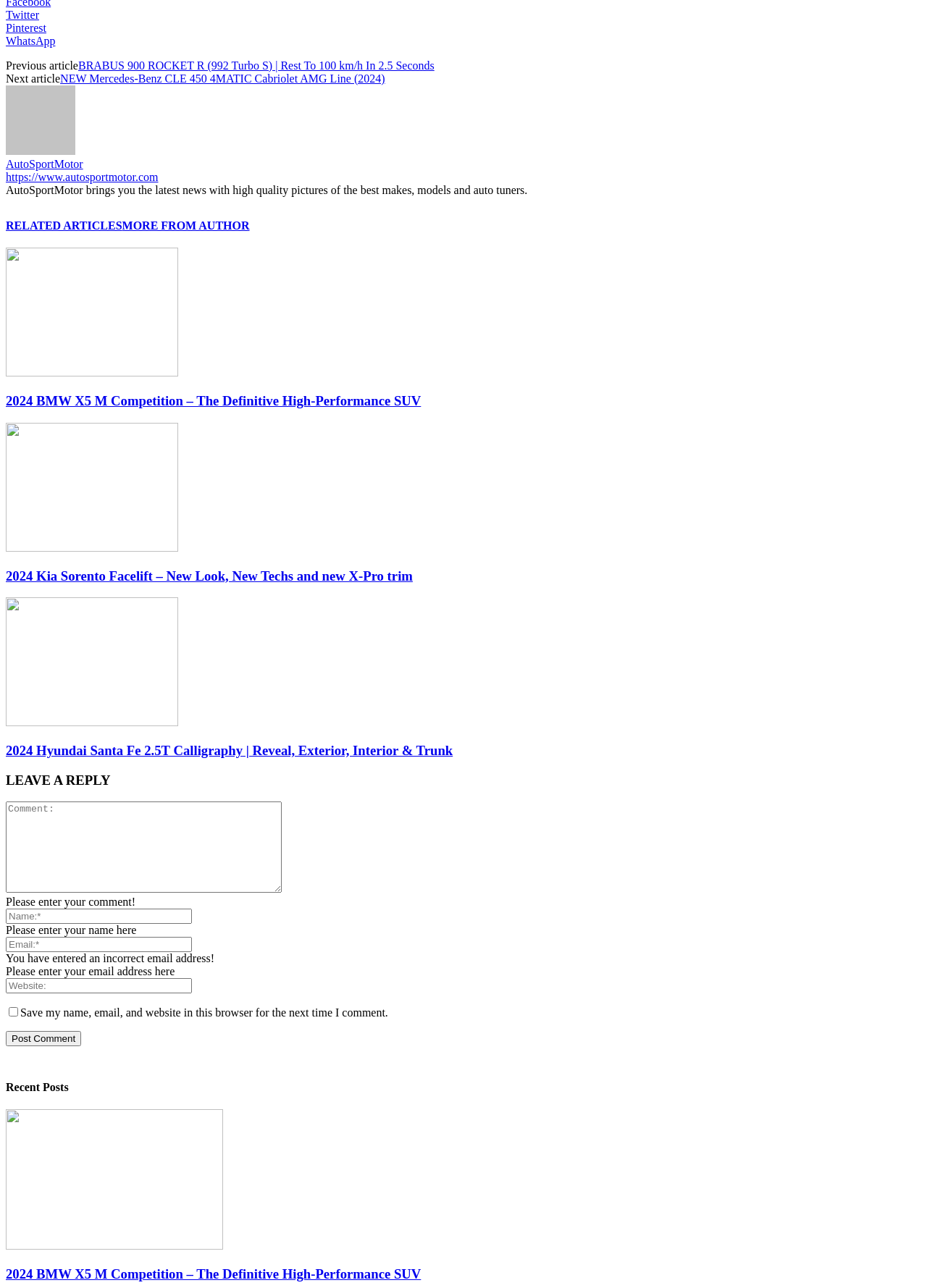From the given element description: "name="submit" value="Post Comment"", find the bounding box for the UI element. Provide the coordinates as four float numbers between 0 and 1, in the order [left, top, right, bottom].

[0.006, 0.801, 0.088, 0.812]